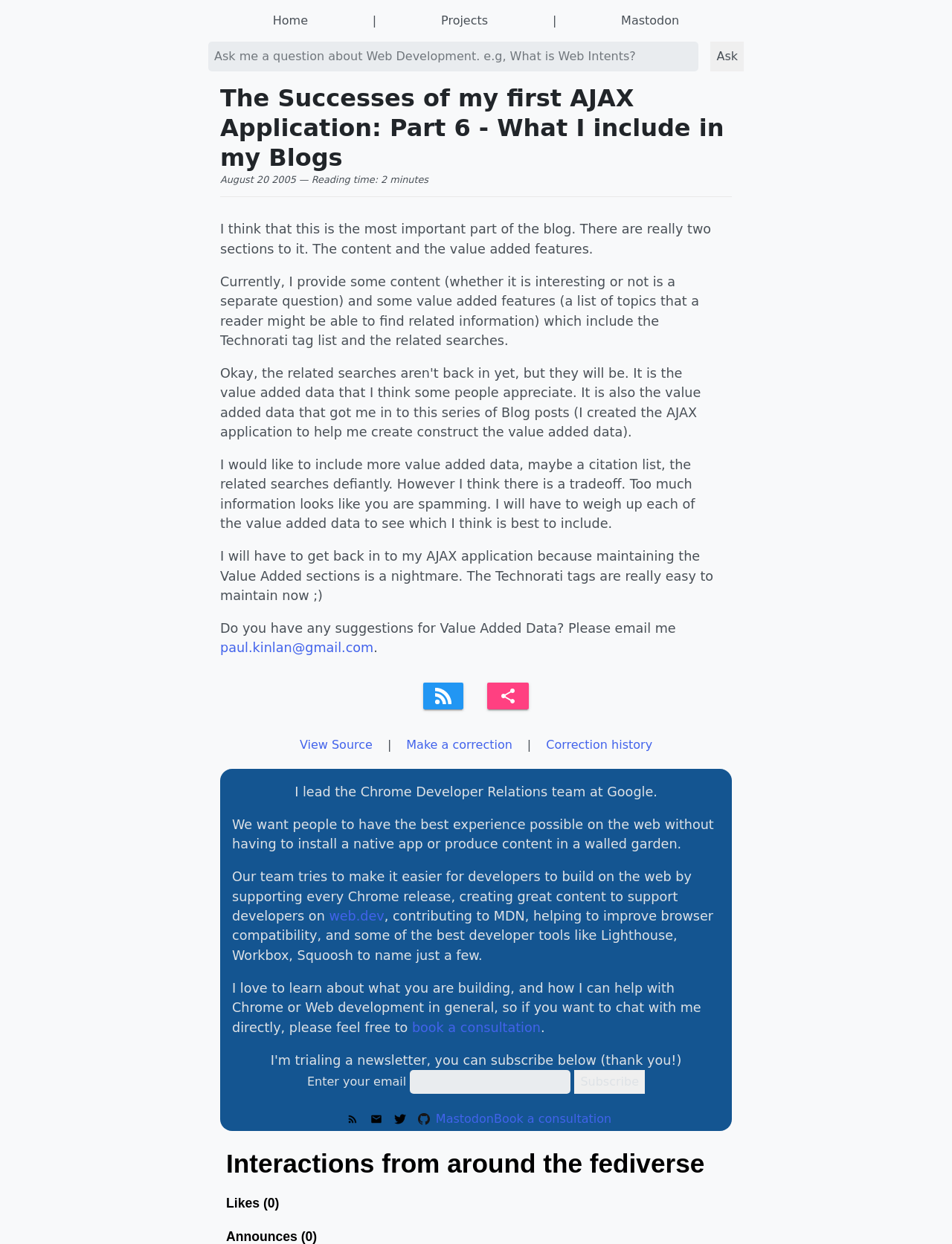What is the author's goal for web development?
Based on the screenshot, answer the question with a single word or phrase.

Best experience possible